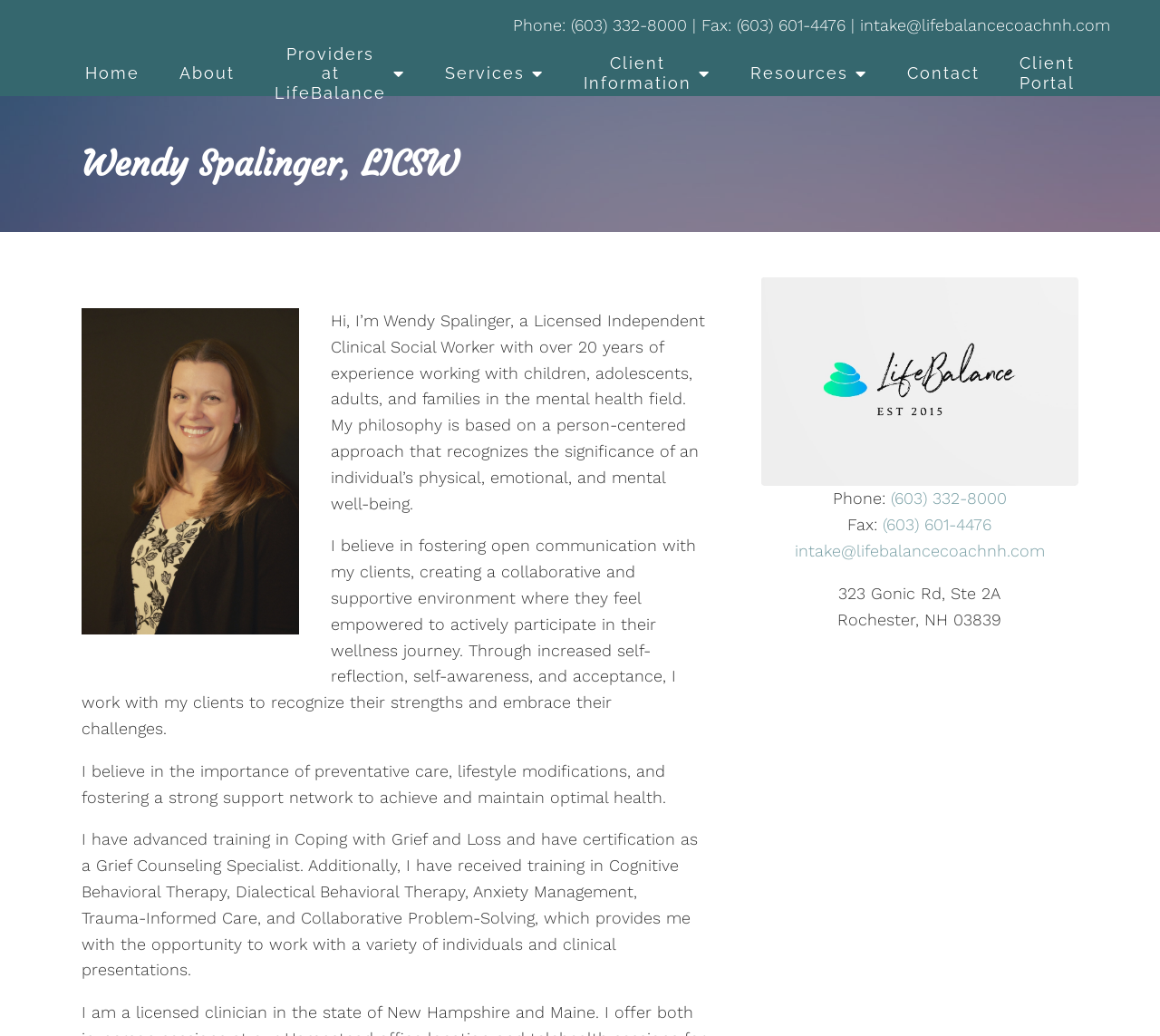Provide your answer in a single word or phrase: 
What is the email address for intake?

intake@lifebalancecoachnh.com